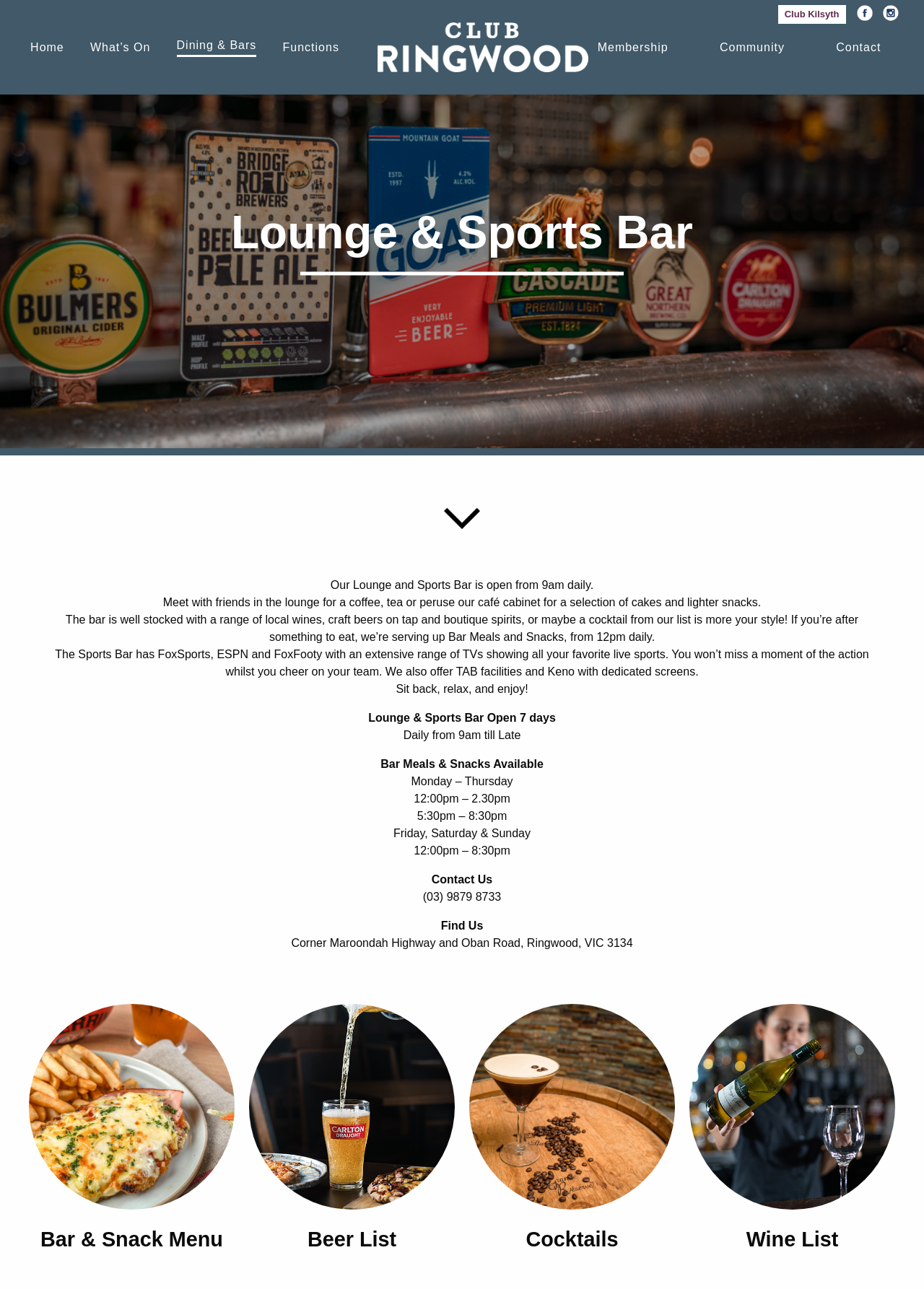What is shown on the TVs in the Sports Bar?
Please provide a comprehensive answer to the question based on the webpage screenshot.

I found the answer by reading the StaticText 'The Sports Bar has FoxSports, ESPN and FoxFooty with an extensive range of TVs showing all your favorite live sports.' which mentions that the TVs in the Sports Bar show live sports.